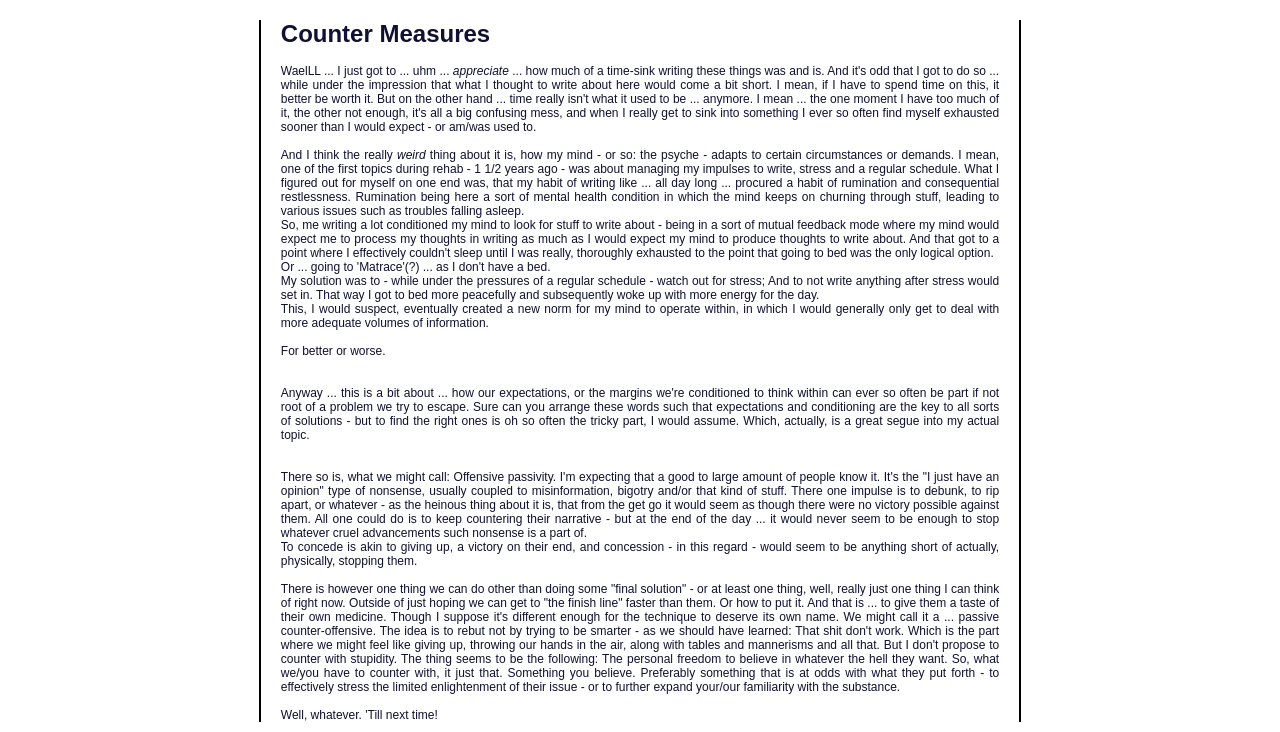What is the author's attitude towards concession in the face of misinformation?
Please use the image to provide a one-word or short phrase answer.

It's akin to giving up